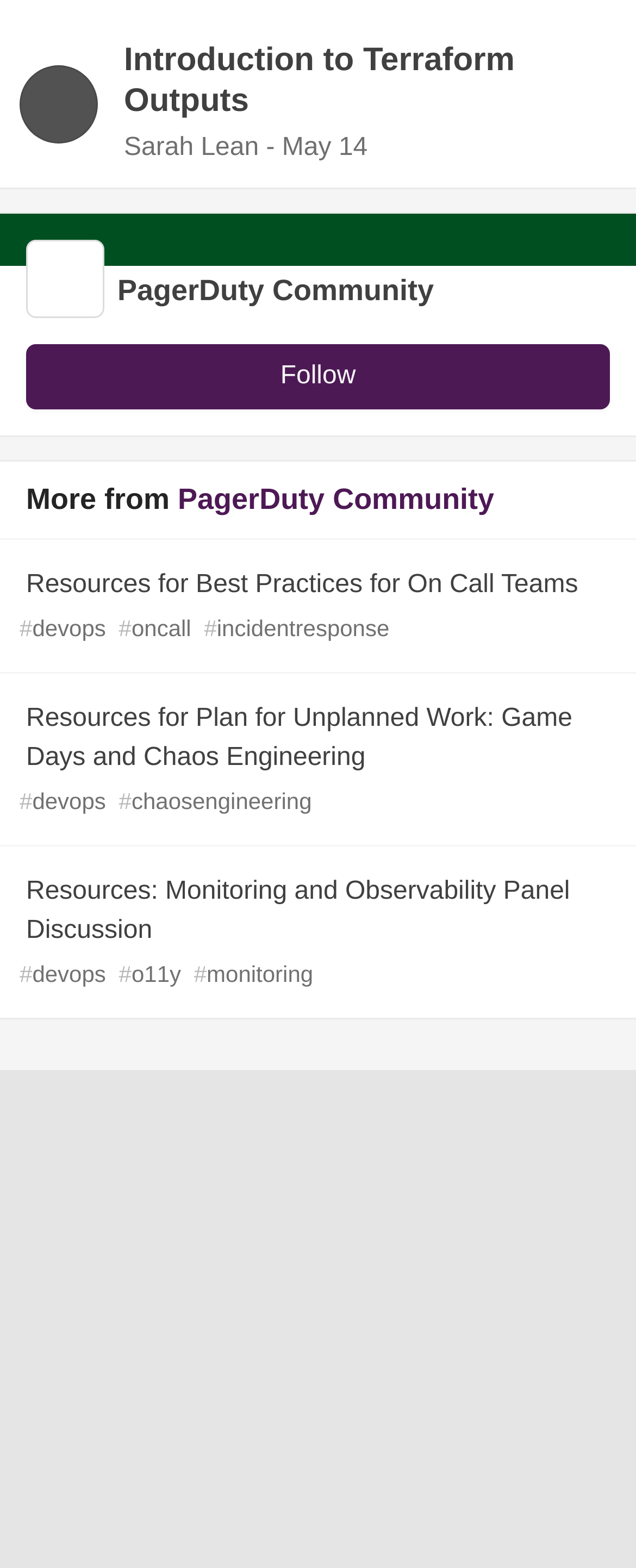Using the provided description: "Code of Conduct", find the bounding box coordinates of the corresponding UI element. The output should be four float numbers between 0 and 1, in the format [left, top, right, bottom].

[0.097, 0.932, 0.366, 0.954]